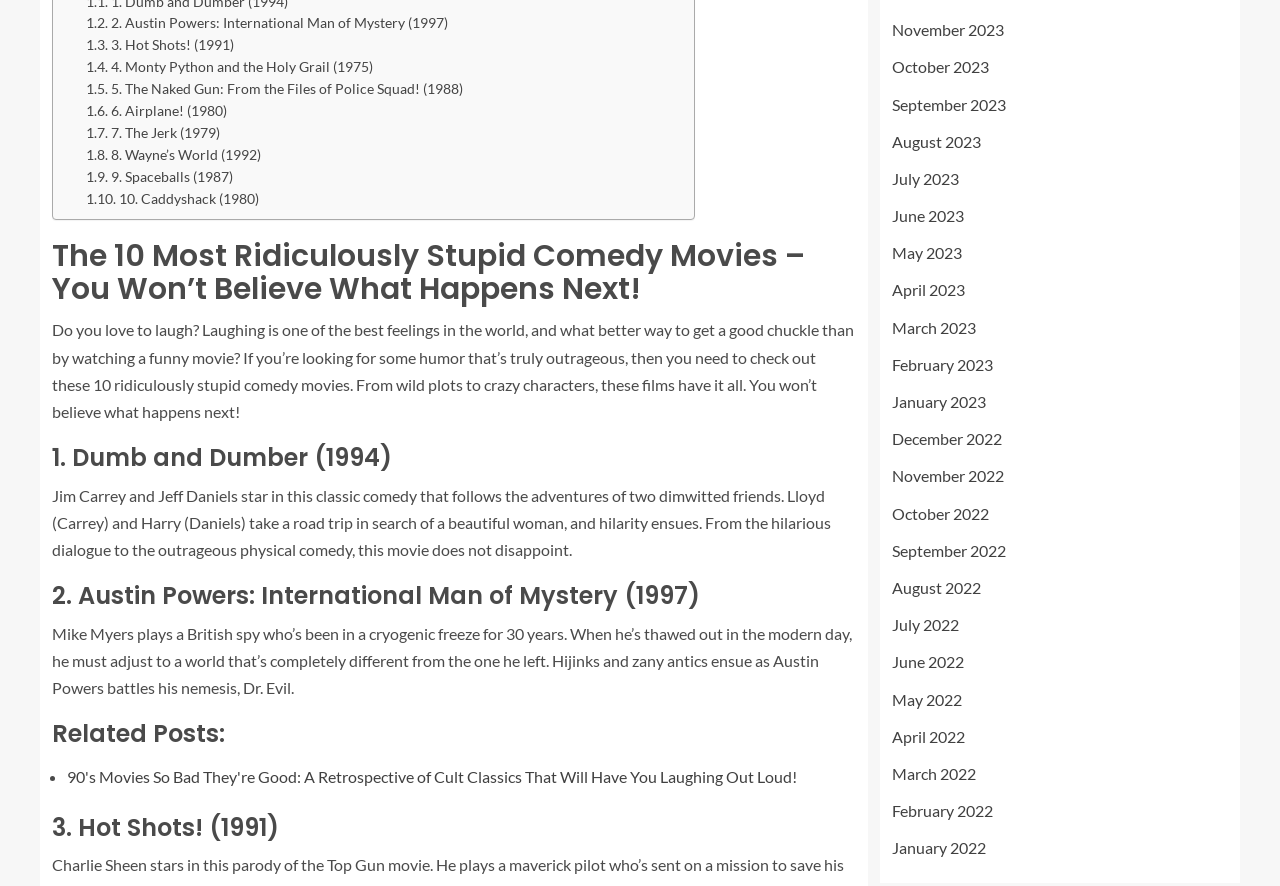Could you specify the bounding box coordinates for the clickable section to complete the following instruction: "Check out the related post about 90's movies"?

[0.052, 0.865, 0.623, 0.887]